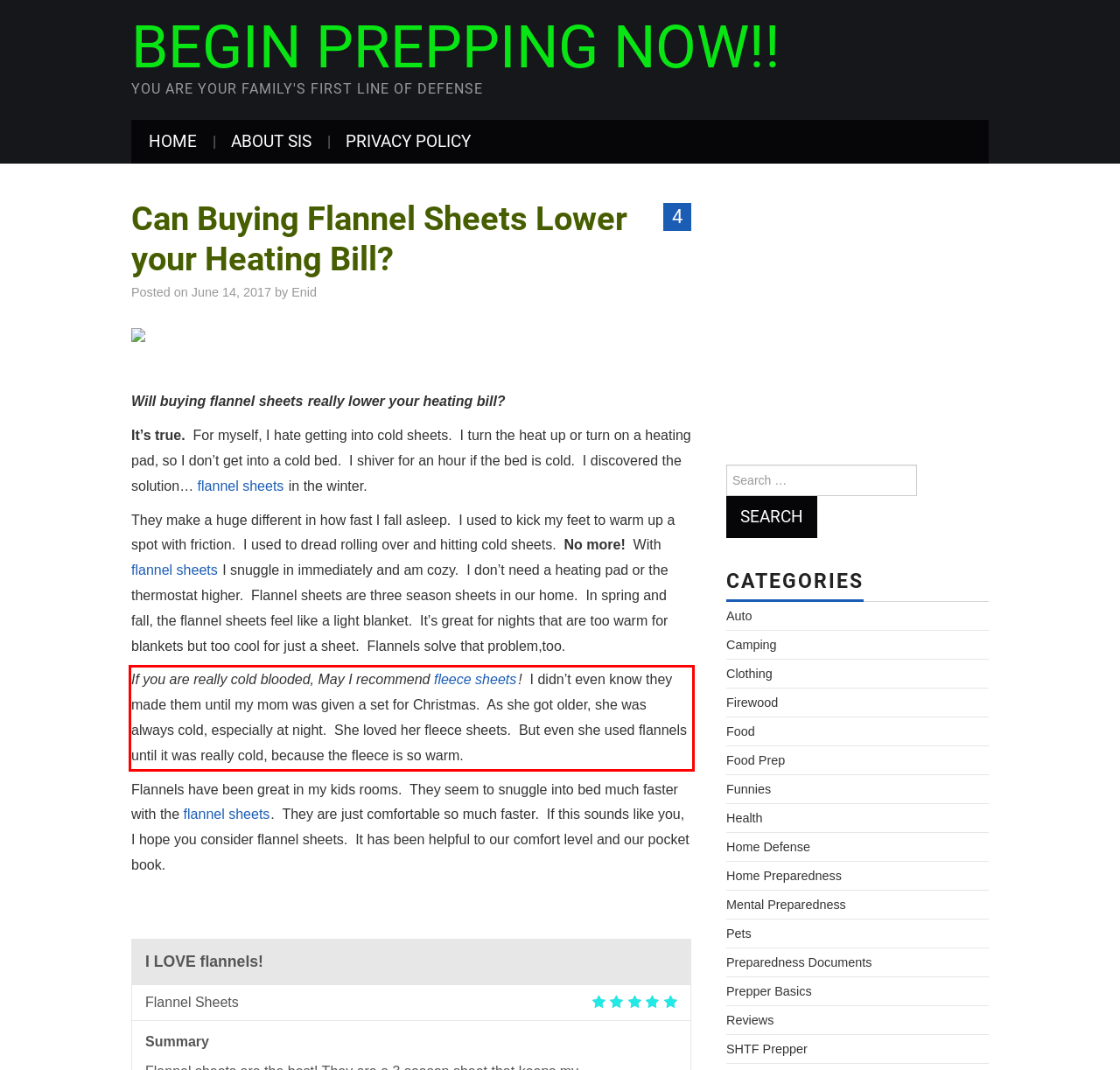Look at the webpage screenshot and recognize the text inside the red bounding box.

If you are really cold blooded, May I recommend fleece sheets! I didn’t even know they made them until my mom was given a set for Christmas. As she got older, she was always cold, especially at night. She loved her fleece sheets. But even she used flannels until it was really cold, because the fleece is so warm.